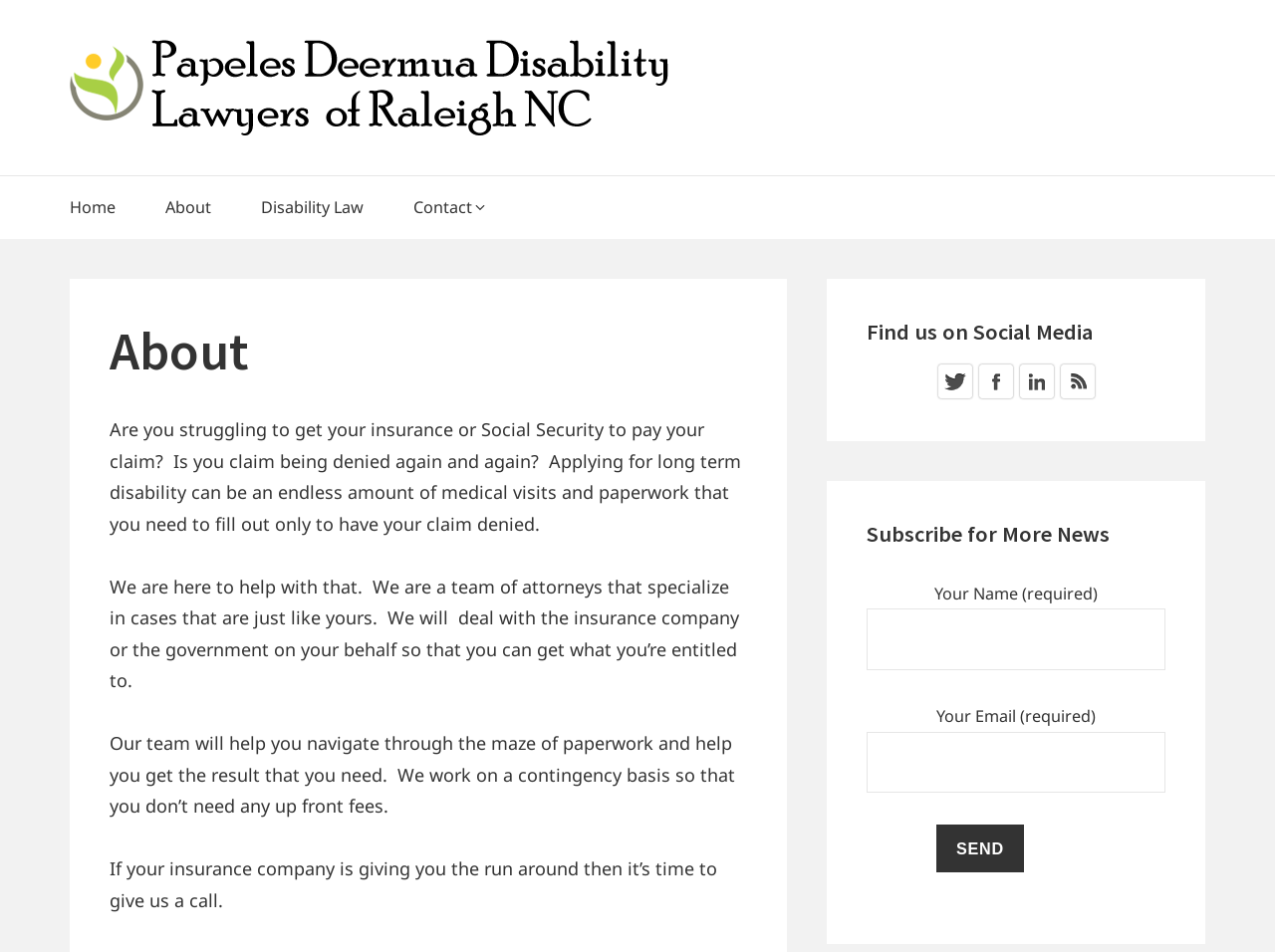What is the purpose of the contingency basis?
Using the image as a reference, give a one-word or short phrase answer.

No upfront fees